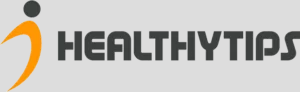What font style is the text 'HEALTHYTIPS' in?
Please provide a single word or phrase as your answer based on the screenshot.

modern gray